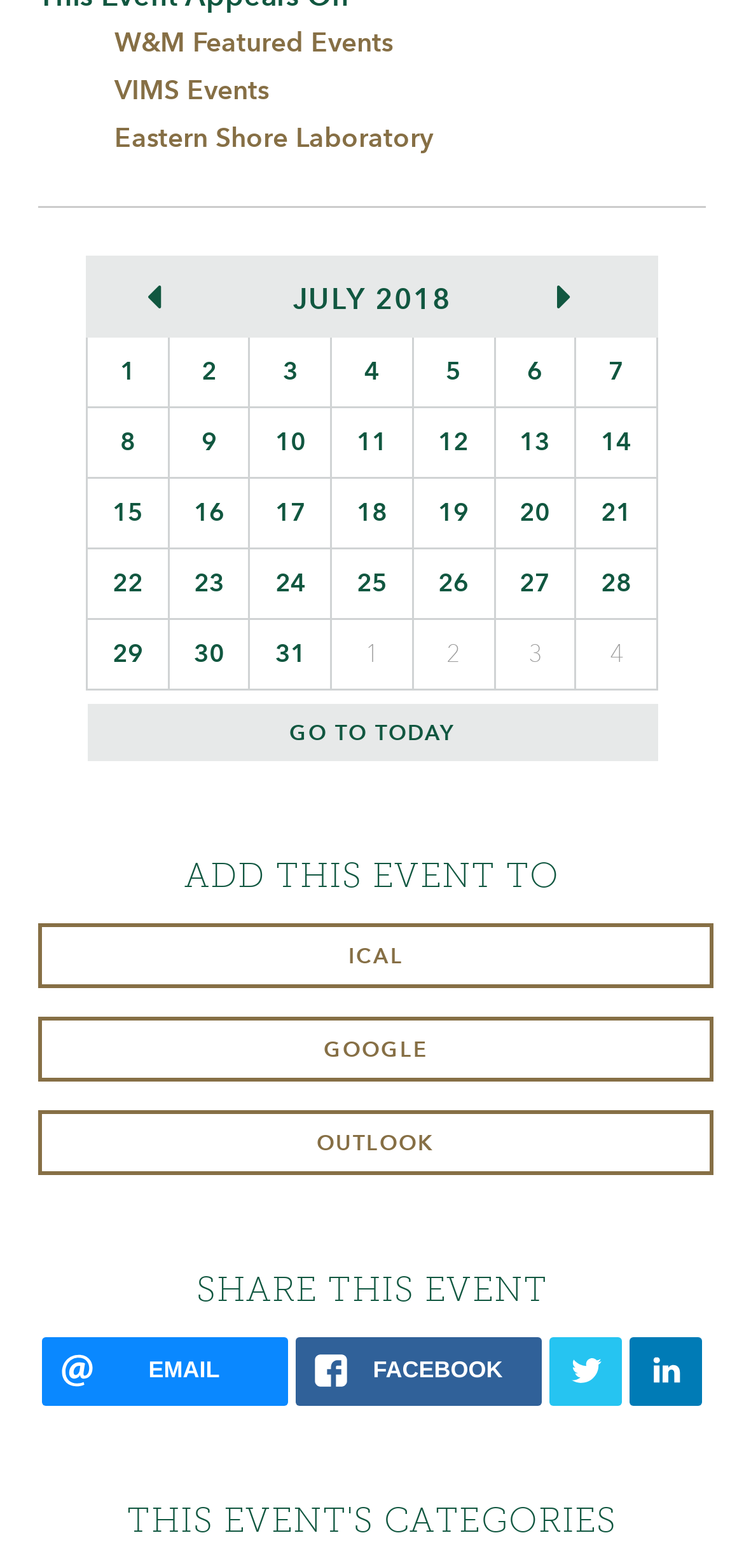Locate the bounding box coordinates of the element that should be clicked to execute the following instruction: "Go to Home".

None